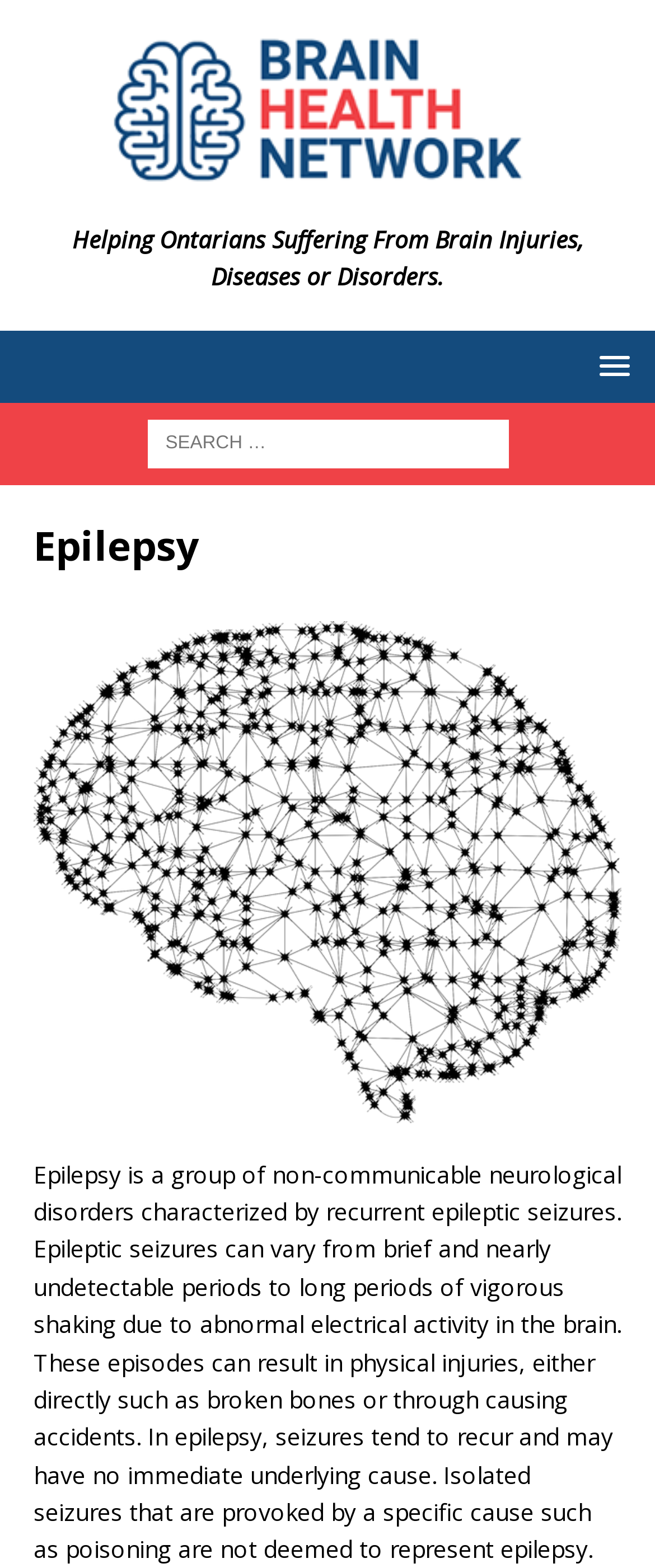What is the function of the search bar?
Give a detailed and exhaustive answer to the question.

The search bar is located below the heading 'Epilepsy' and has a label that says 'Search for:'. This suggests that the search bar is intended for users to search for specific information related to epilepsy on the webpage.